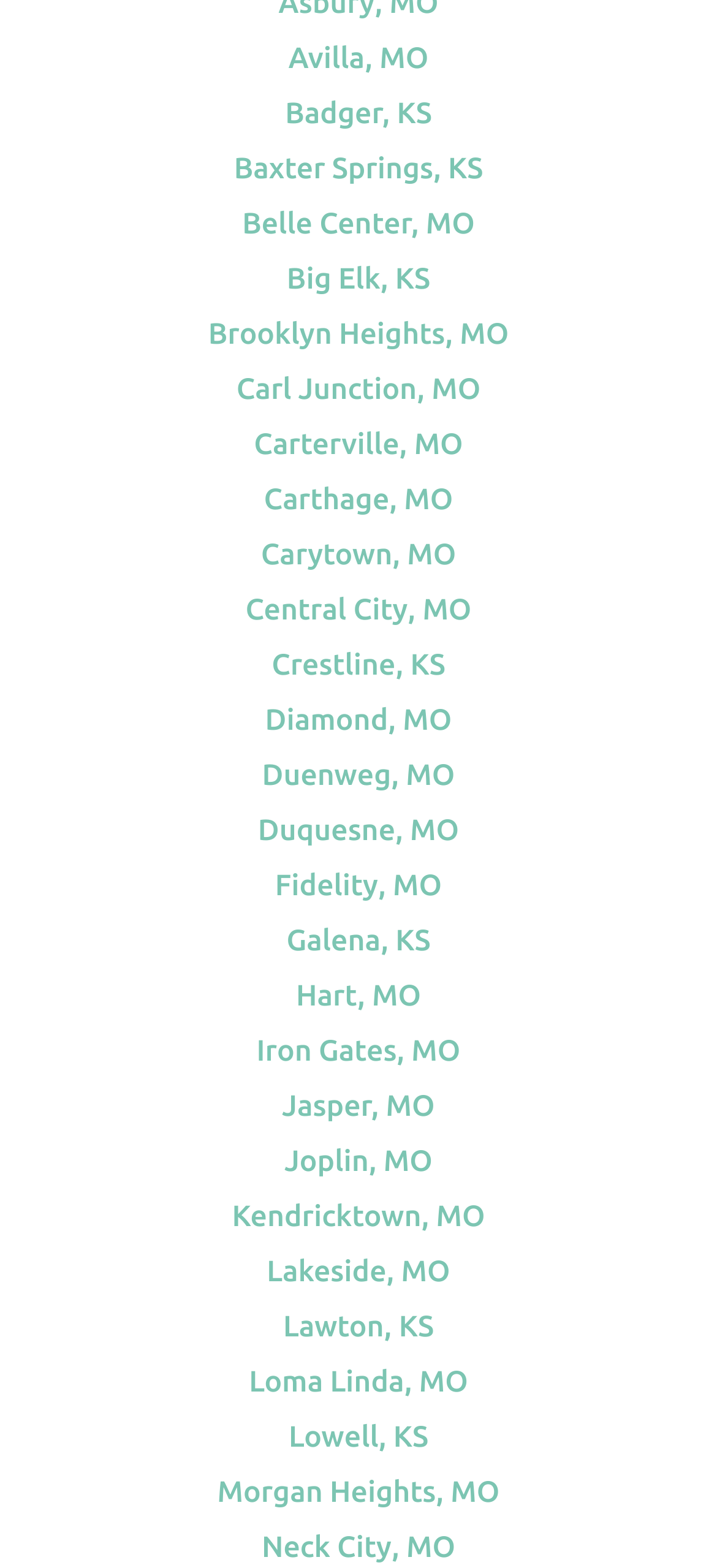Answer the question using only a single word or phrase: 
How many cities are listed on the webpage?

30